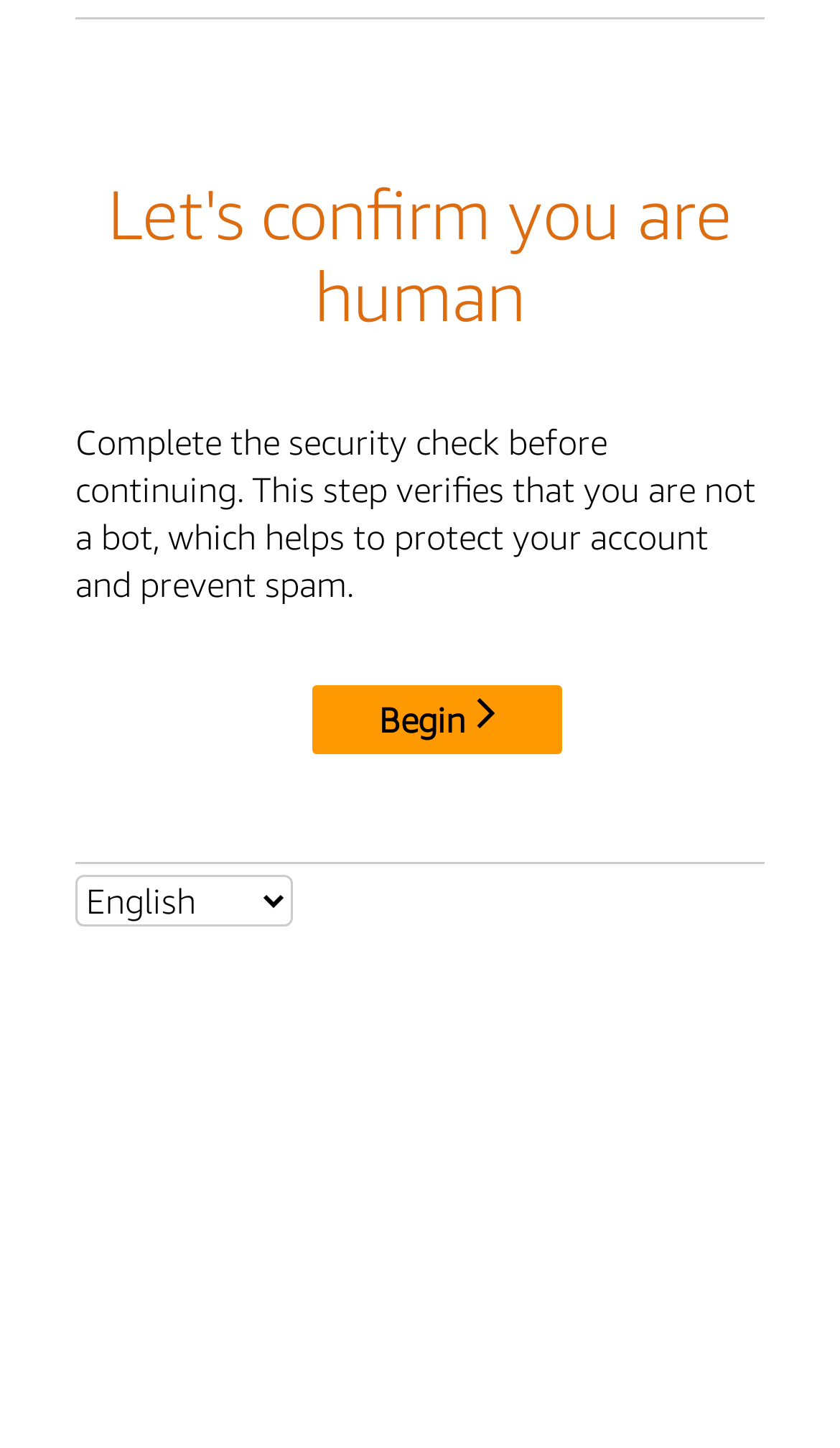Generate the title text from the webpage.

Let's confirm you are human